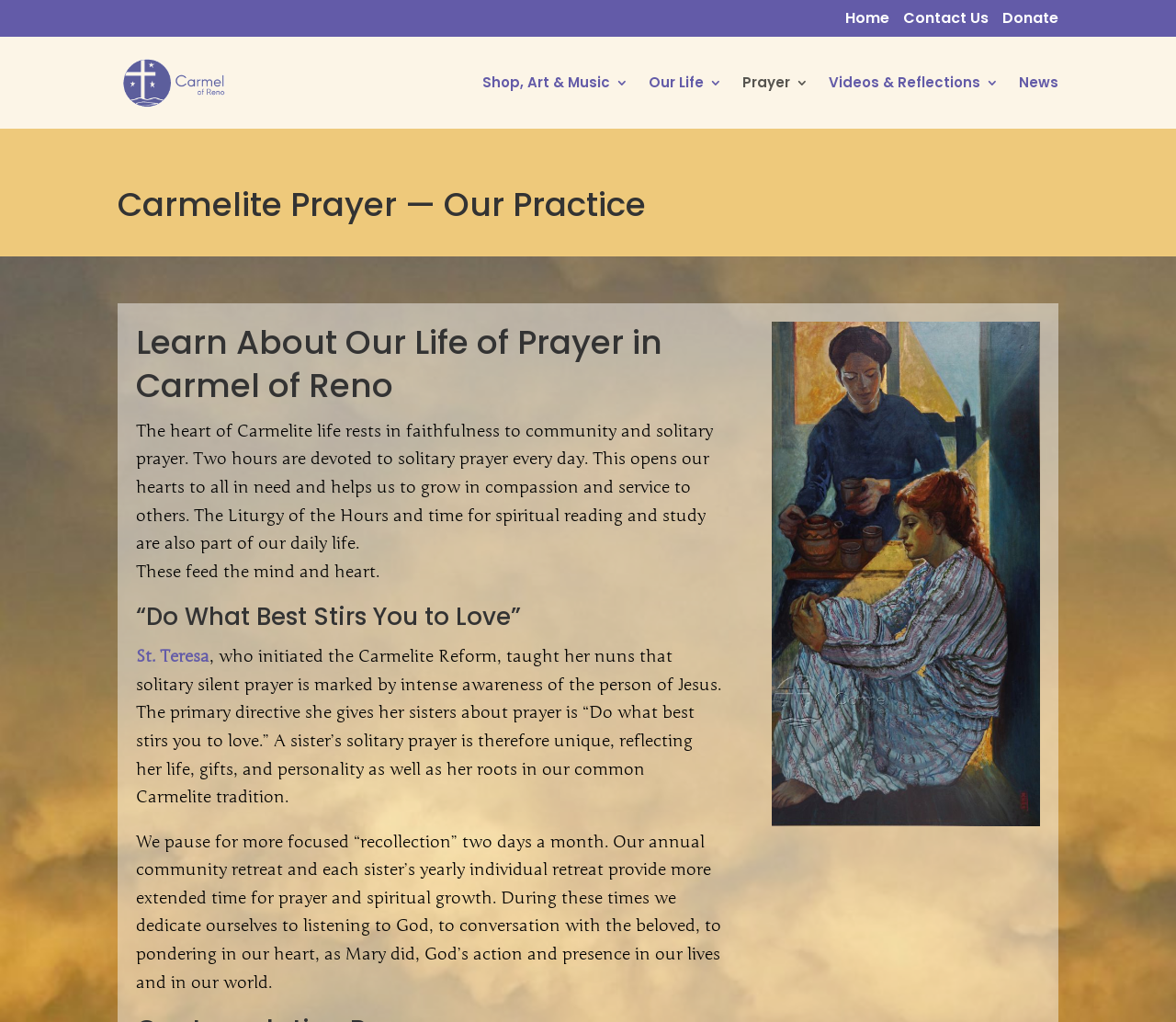Determine the main heading text of the webpage.

Carmelite Prayer — Our Practice